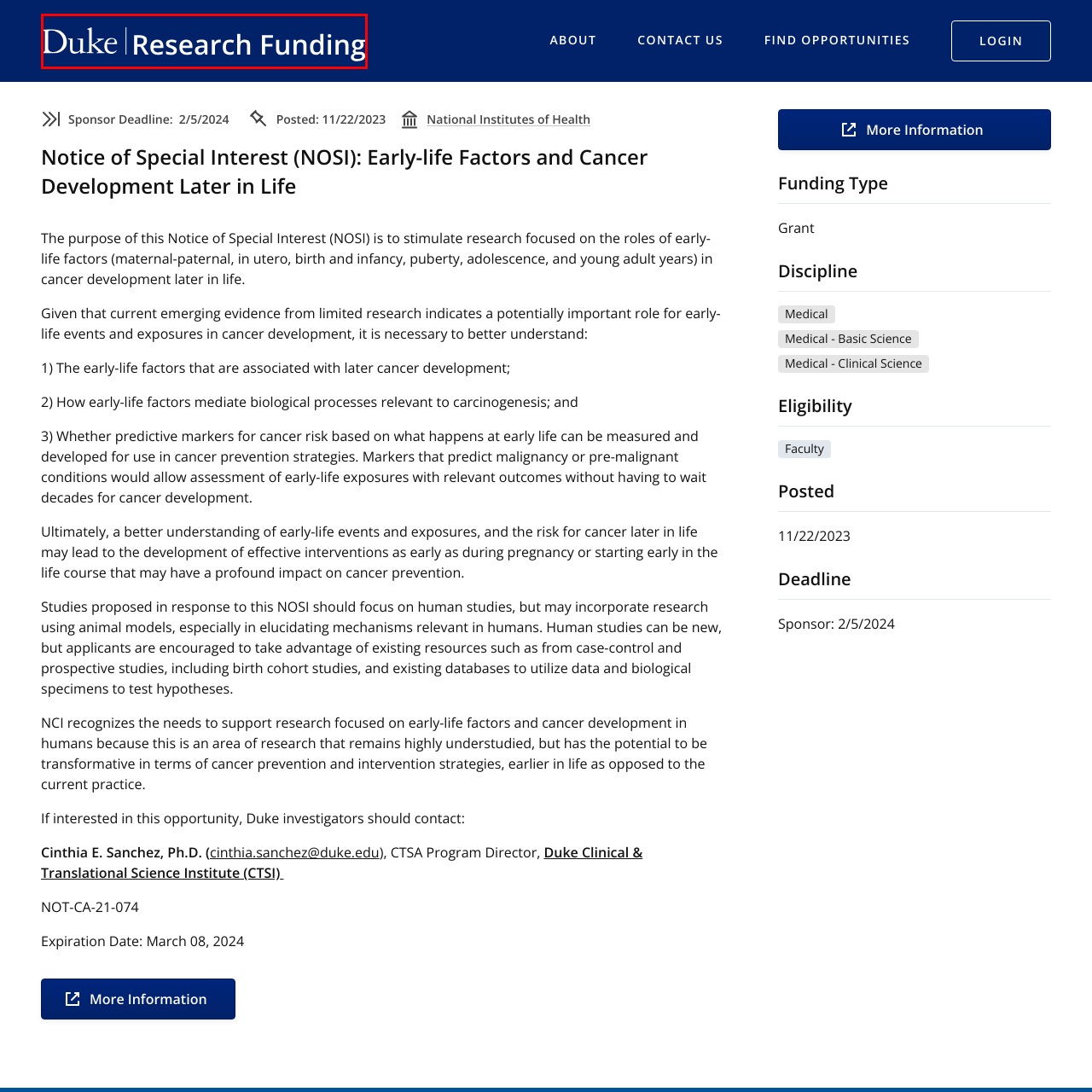What is the purpose of this image?
Review the image inside the red bounding box and give a detailed answer.

The caption explains that this image serves as a visual identifier for the section dedicated to funding resources, which is aimed at supporting researchers and institutions seeking financial assistance for their projects.